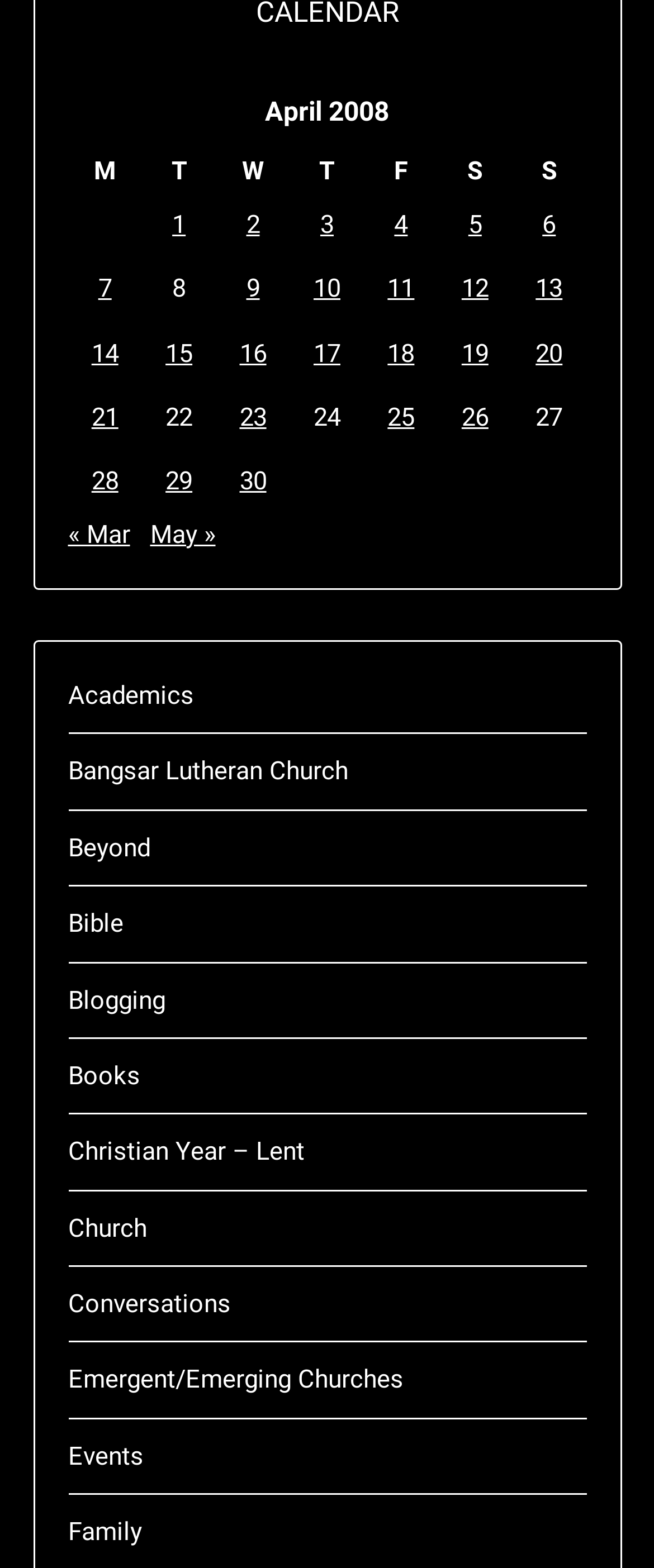Can you specify the bounding box coordinates for the region that should be clicked to fulfill this instruction: "View posts published on April 30, 2008".

[0.366, 0.297, 0.407, 0.317]